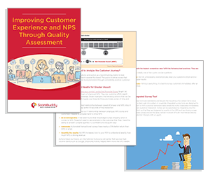Respond to the following query with just one word or a short phrase: 
What is the purpose of the eBook?

Improve customer interactions